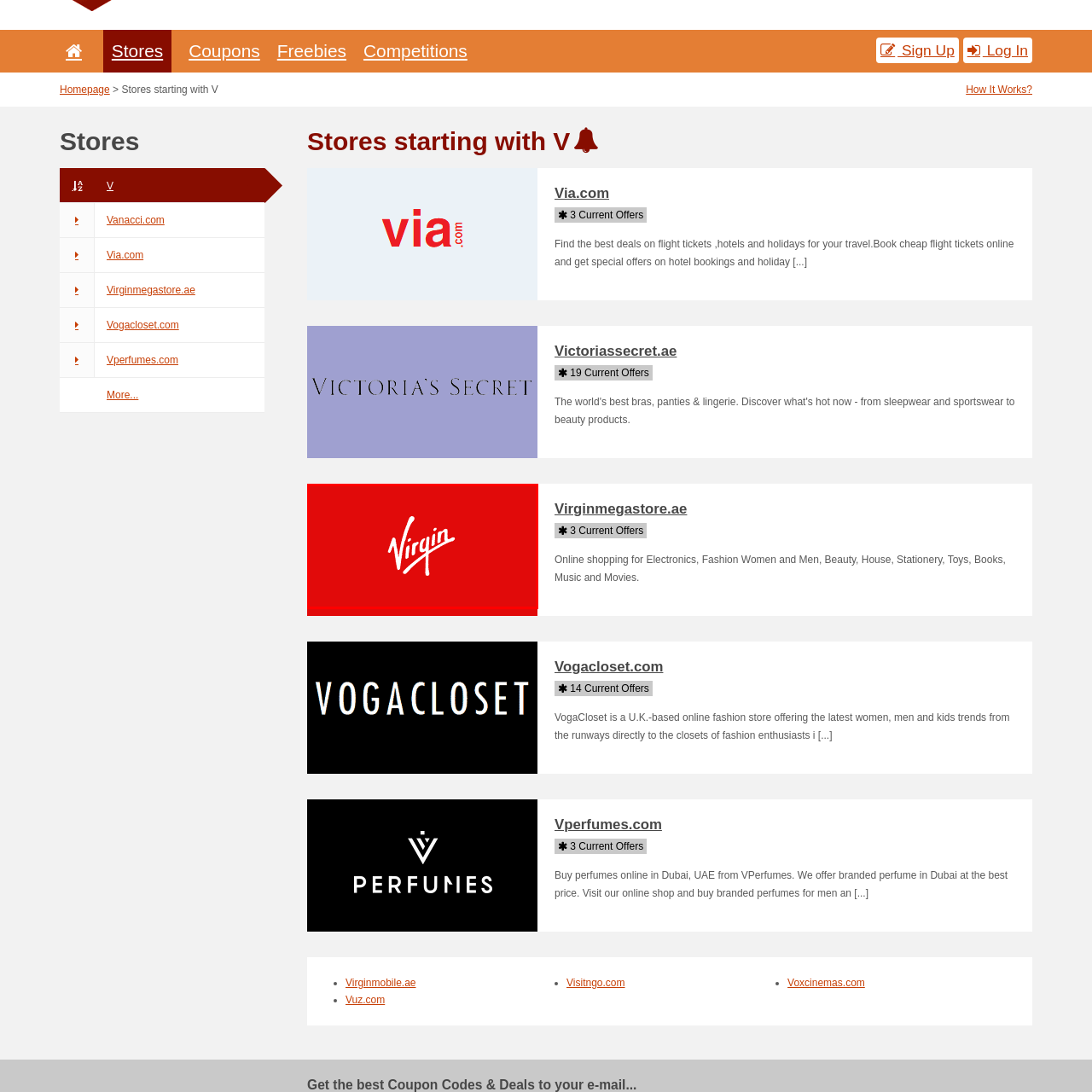What font style is used in the logo?
Look at the area highlighted by the red bounding box and answer the question in detail, drawing from the specifics shown in the image.

The caption describes the logo as having a stylish, white script font, which implies that the font style used in the logo is a script font.